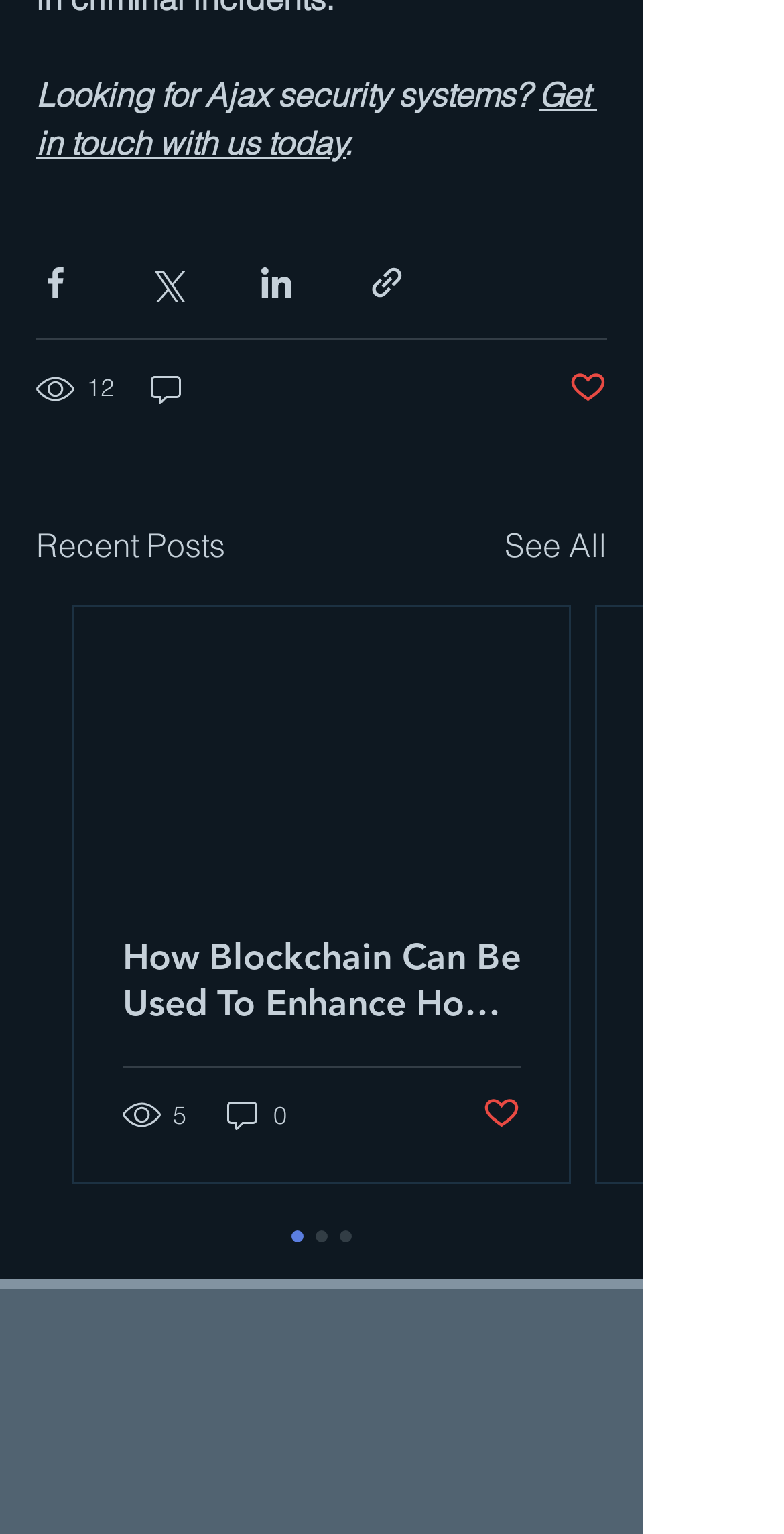Predict the bounding box of the UI element based on the description: "Post not marked as liked". The coordinates should be four float numbers between 0 and 1, formatted as [left, top, right, bottom].

[0.615, 0.714, 0.664, 0.741]